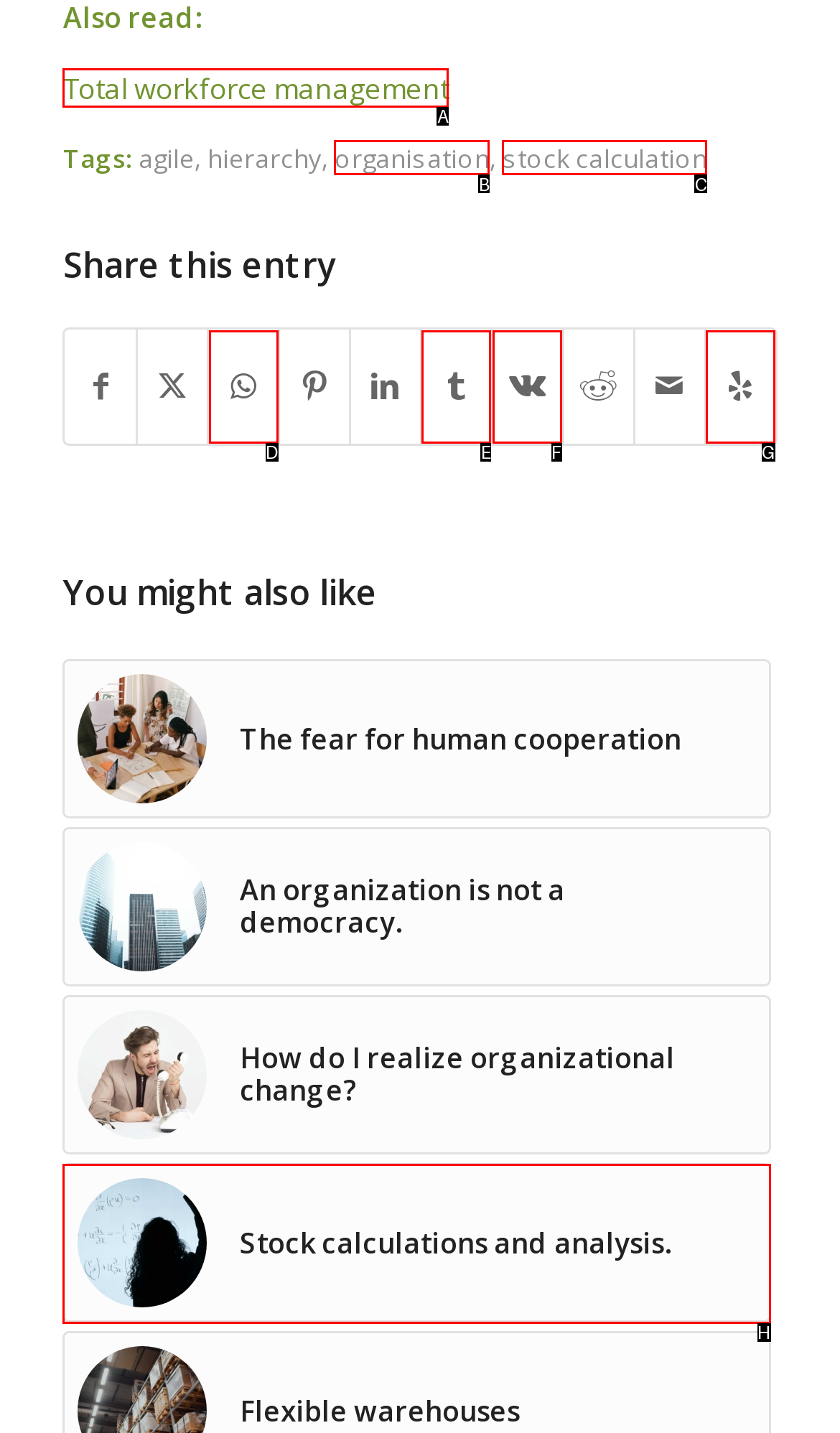Identify the letter of the option that best matches the following description: Visit us on Yelp. Respond with the letter directly.

G